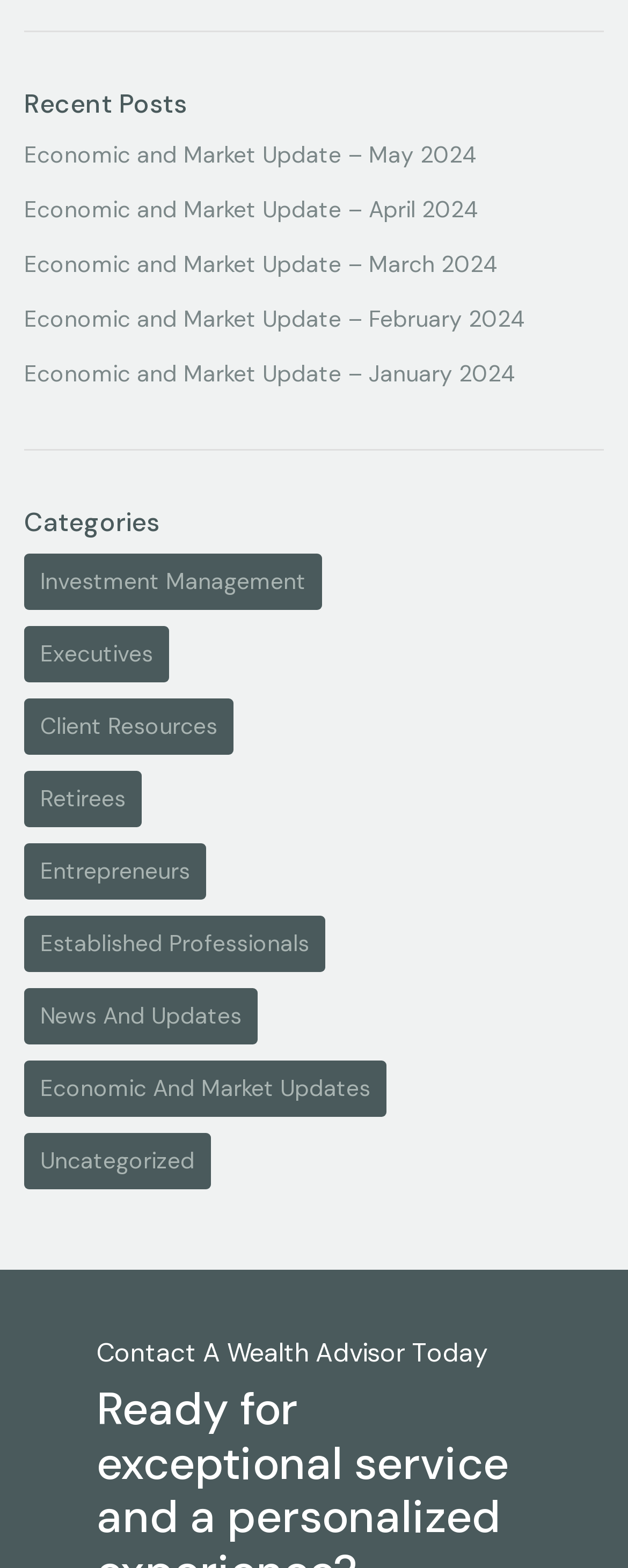Provide the bounding box coordinates for the UI element that is described as: "Investment Management".

[0.038, 0.353, 0.513, 0.389]